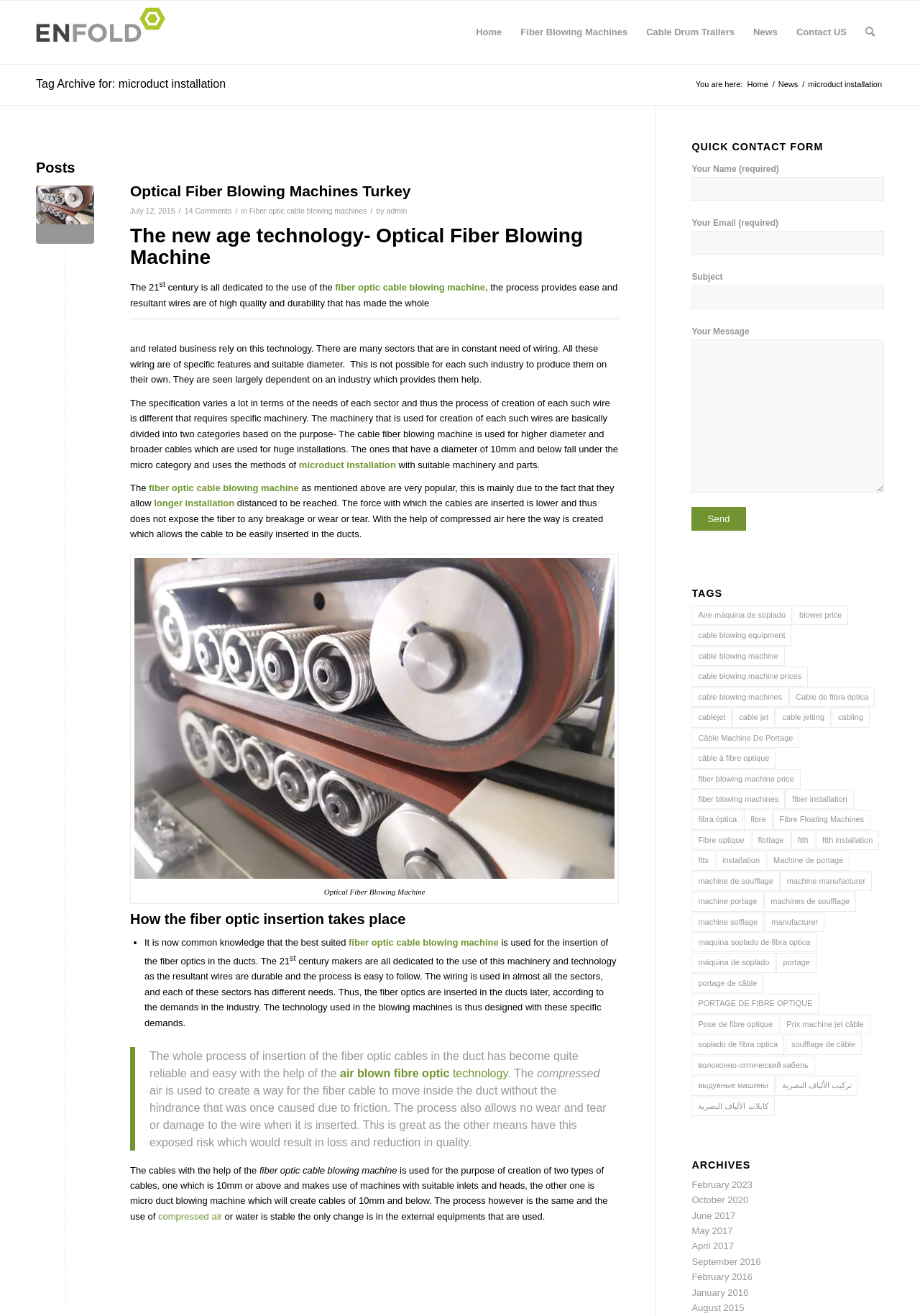Identify the bounding box coordinates of the element to click to follow this instruction: 'Search for something'. Ensure the coordinates are four float values between 0 and 1, provided as [left, top, right, bottom].

[0.93, 0.001, 0.961, 0.049]